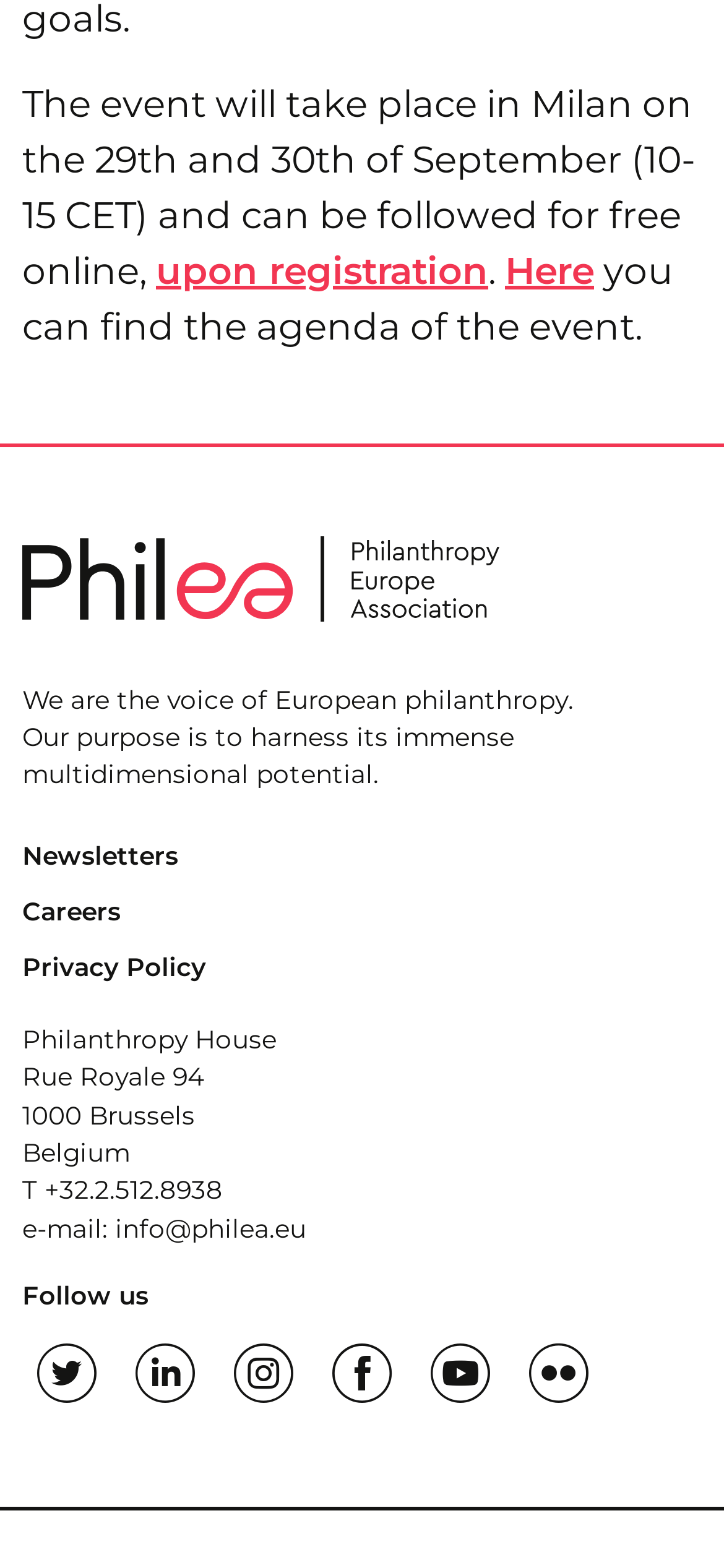Provide a brief response to the question below using a single word or phrase: 
What is the purpose of the organization?

To harness the immense multidimensional potential of philanthropy